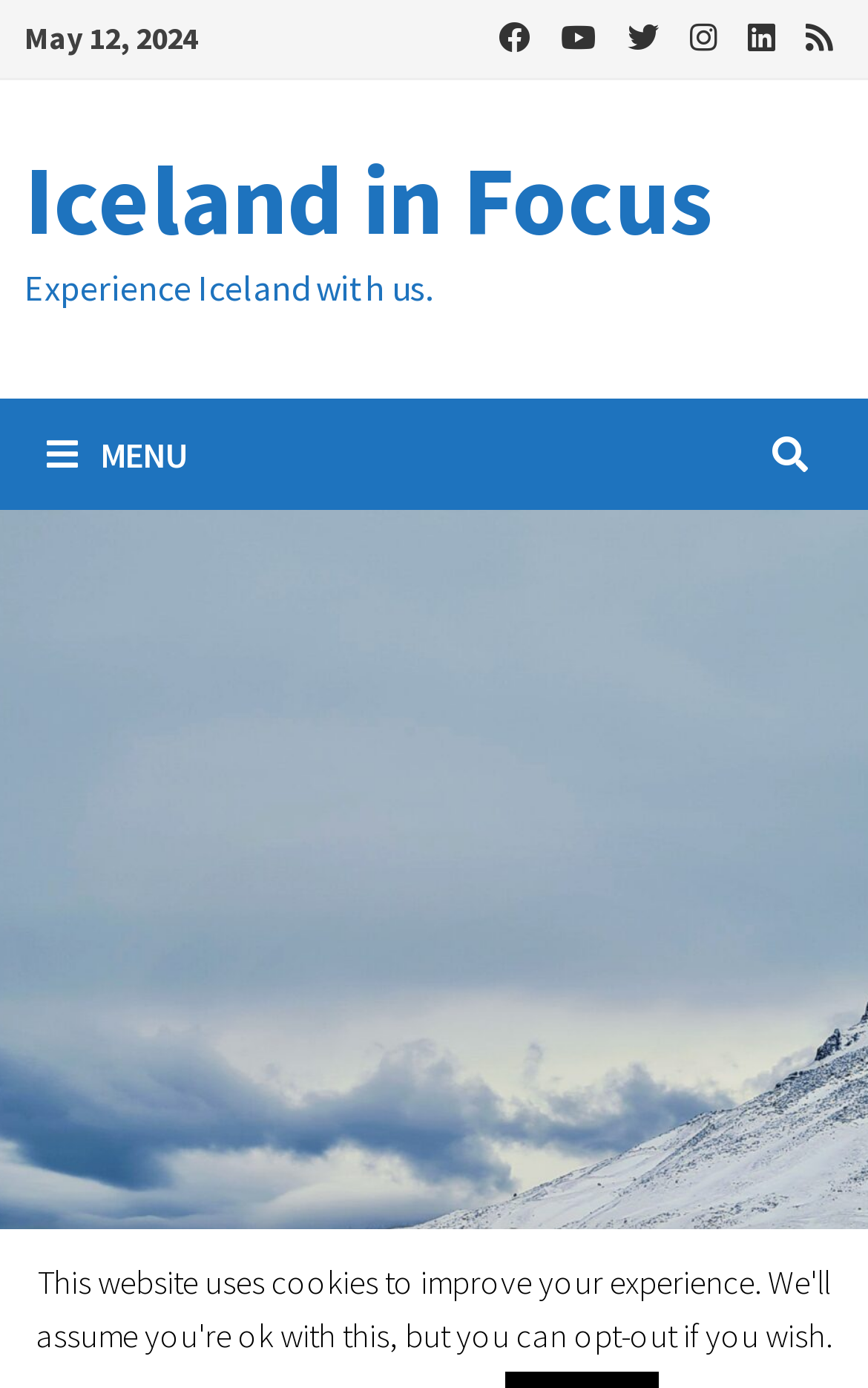Offer a comprehensive description of the webpage’s content and structure.

The webpage appears to be a blog or article page, with a focus on Iceland. At the top left, there is a date "May 12, 2024" displayed. To the right of the date, there are six social media icons, evenly spaced and aligned horizontally, taking up about half of the top section of the page.

Below the date and social media icons, there is a prominent link "Iceland in Focus" that spans about three-quarters of the page width. Underneath this link, there is a brief tagline or description "Experience Iceland with us." that occupies about half of the page width.

At the top left corner, there is a menu button with a "MENU" label, which is currently not expanded. This button is positioned slightly below the date and social media icons.

Overall, the webpage has a clean and simple layout, with a clear focus on Iceland and a call to action to explore the content.